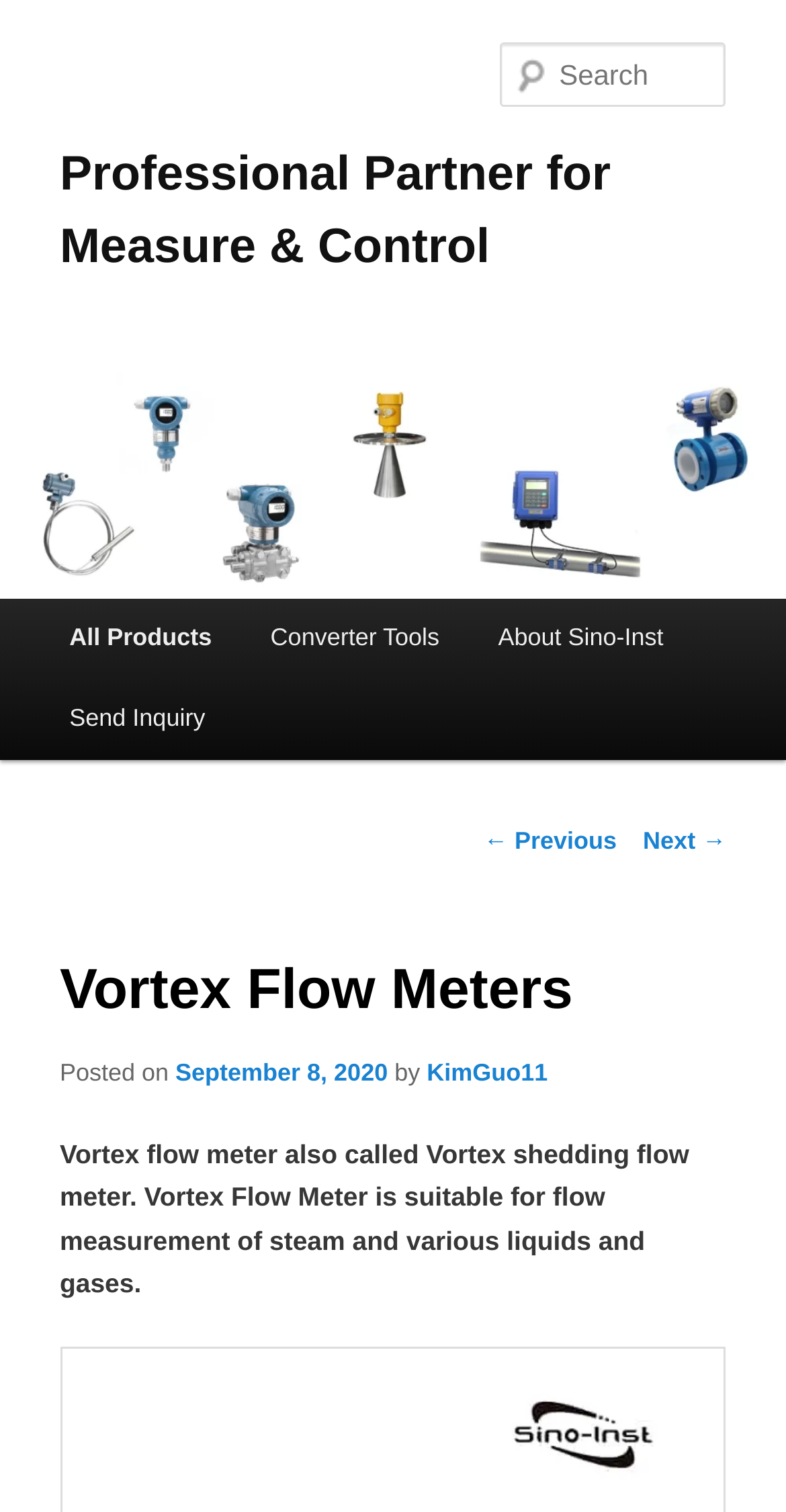What is the name of the flow meter?
Respond with a short answer, either a single word or a phrase, based on the image.

Vortex Flow Meter